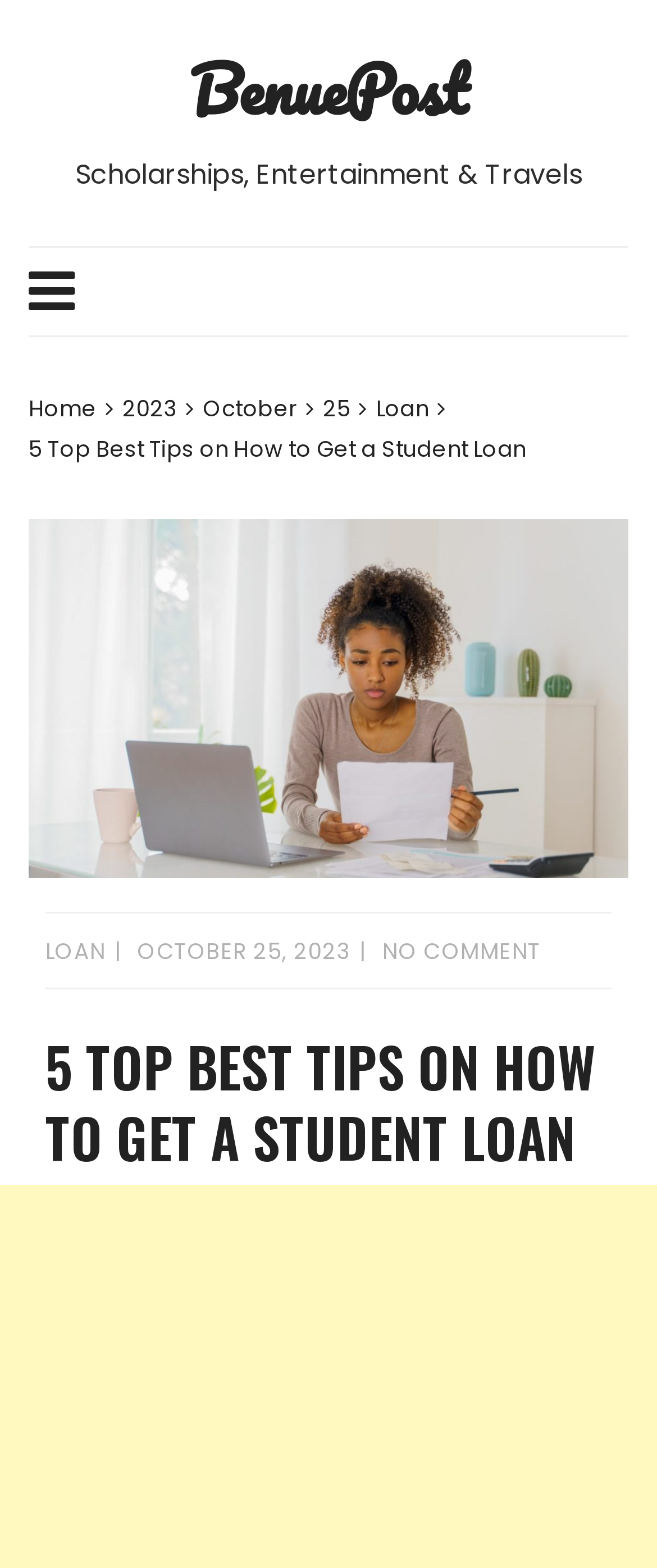Identify the bounding box for the element characterized by the following description: "2023".

[0.186, 0.25, 0.309, 0.271]